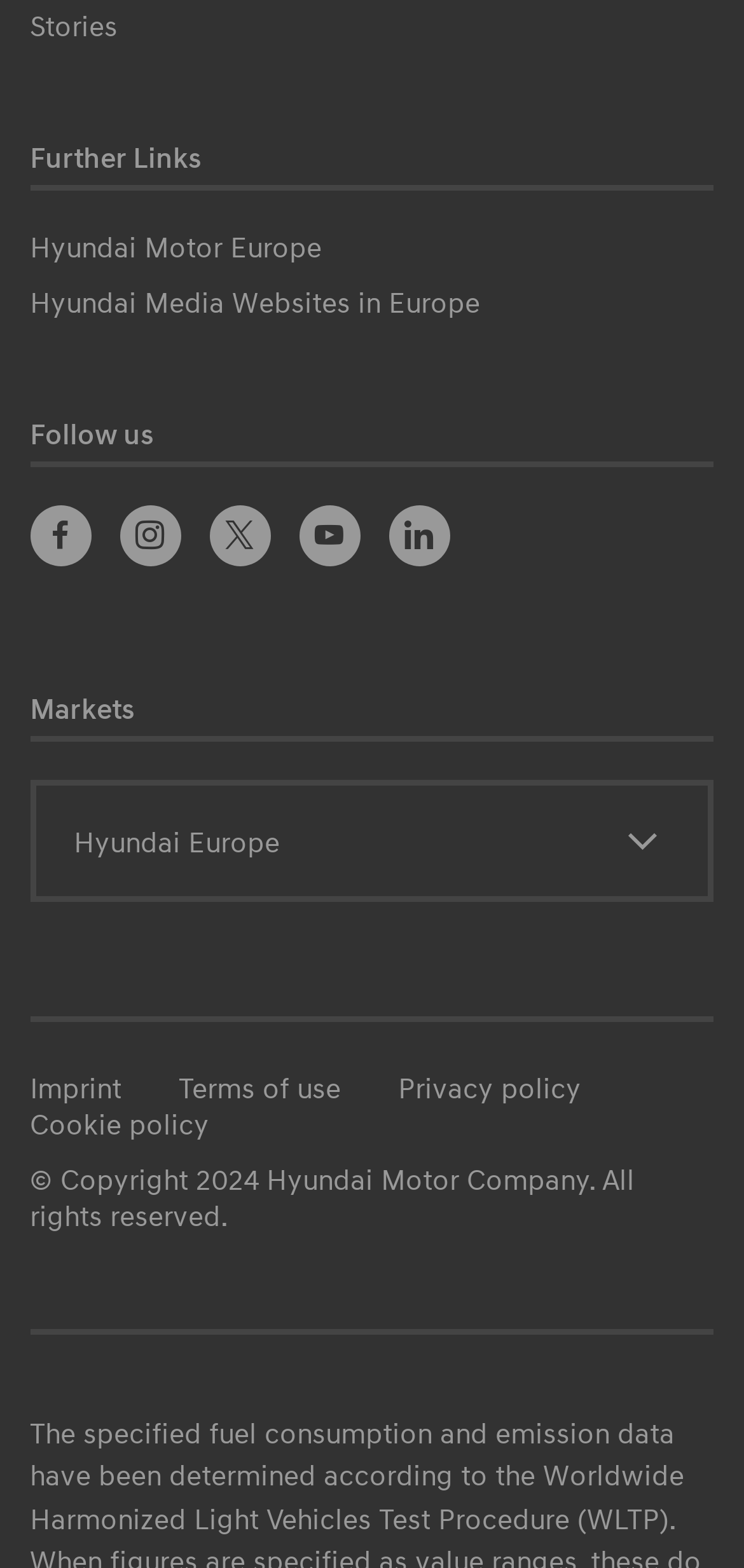What social media platforms are available for following?
Based on the image, provide your answer in one word or phrase.

Facebook, Instagram, Twitter, YouTube, LinkedIn